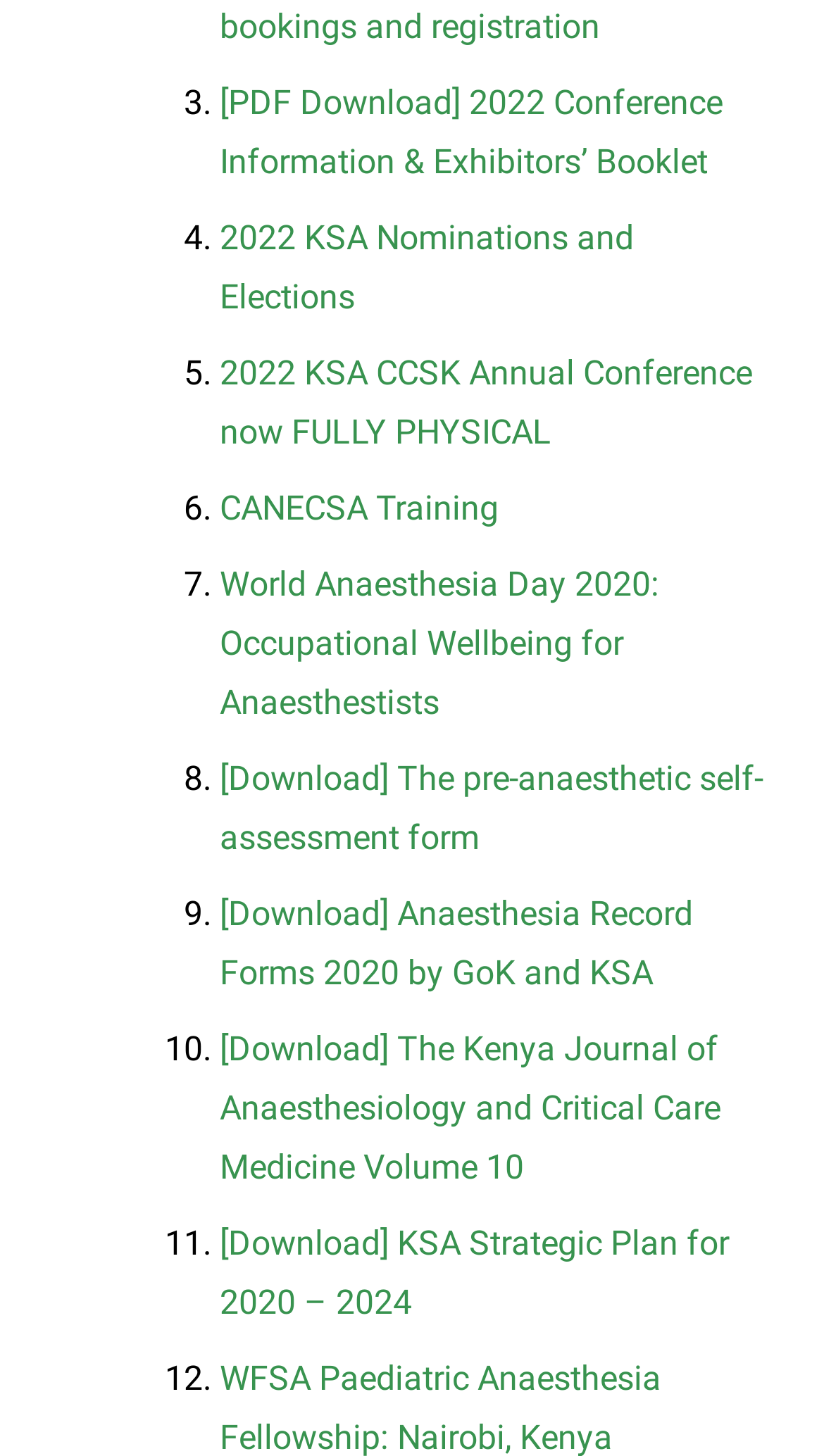Find the bounding box coordinates for the element described here: "2022 KSA Nominations and Elections".

[0.267, 0.15, 0.769, 0.218]